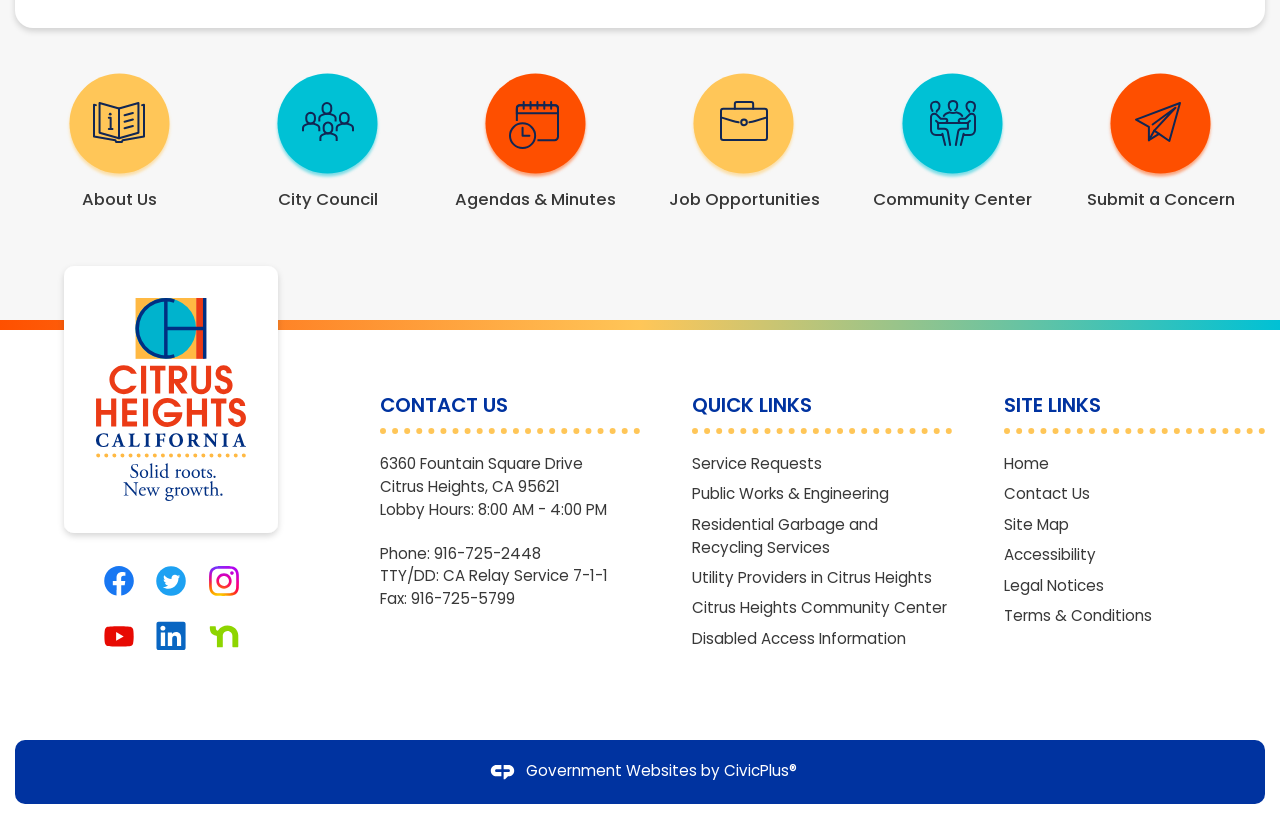What is the name of the community center?
Answer the question using a single word or phrase, according to the image.

Citrus Heights Community Center